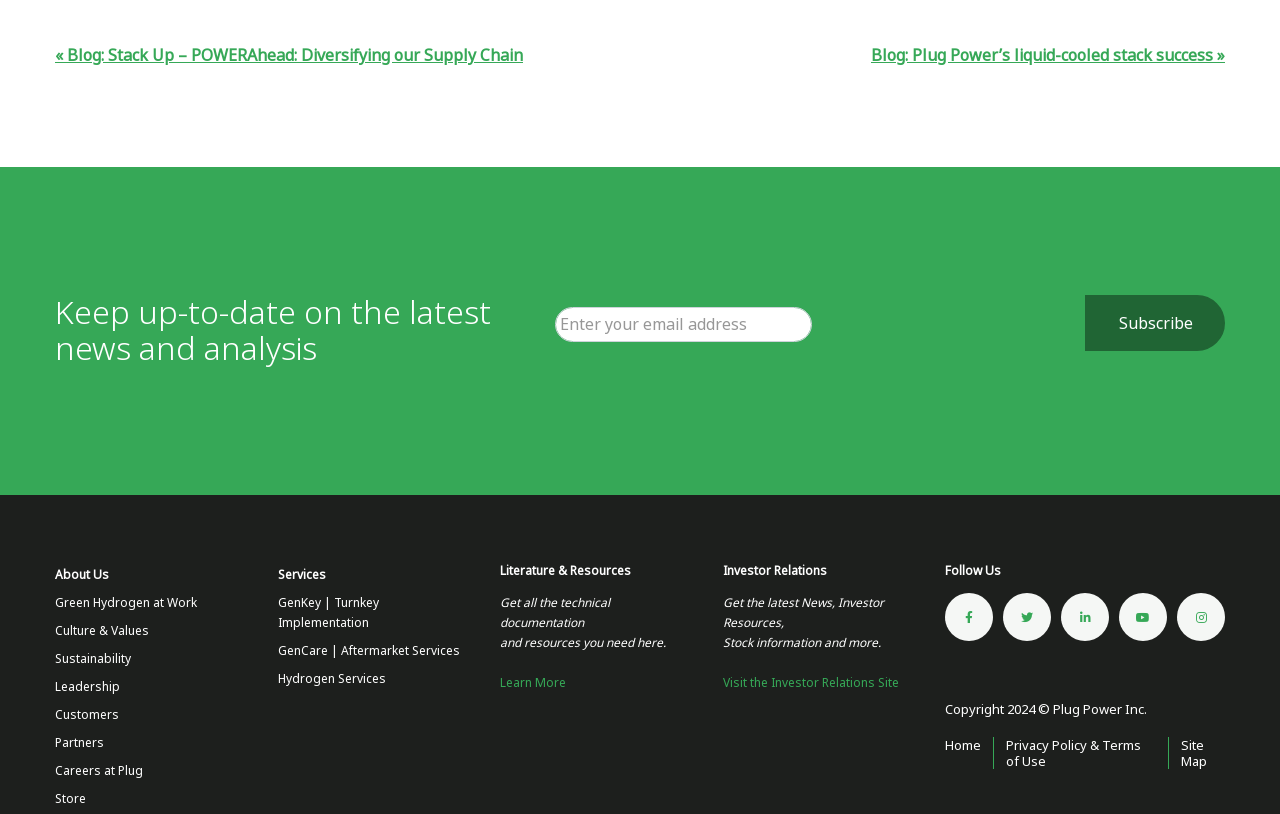Determine the bounding box coordinates for the clickable element required to fulfill the instruction: "Subscribe to the newsletter". Provide the coordinates as four float numbers between 0 and 1, i.e., [left, top, right, bottom].

[0.848, 0.362, 0.957, 0.431]